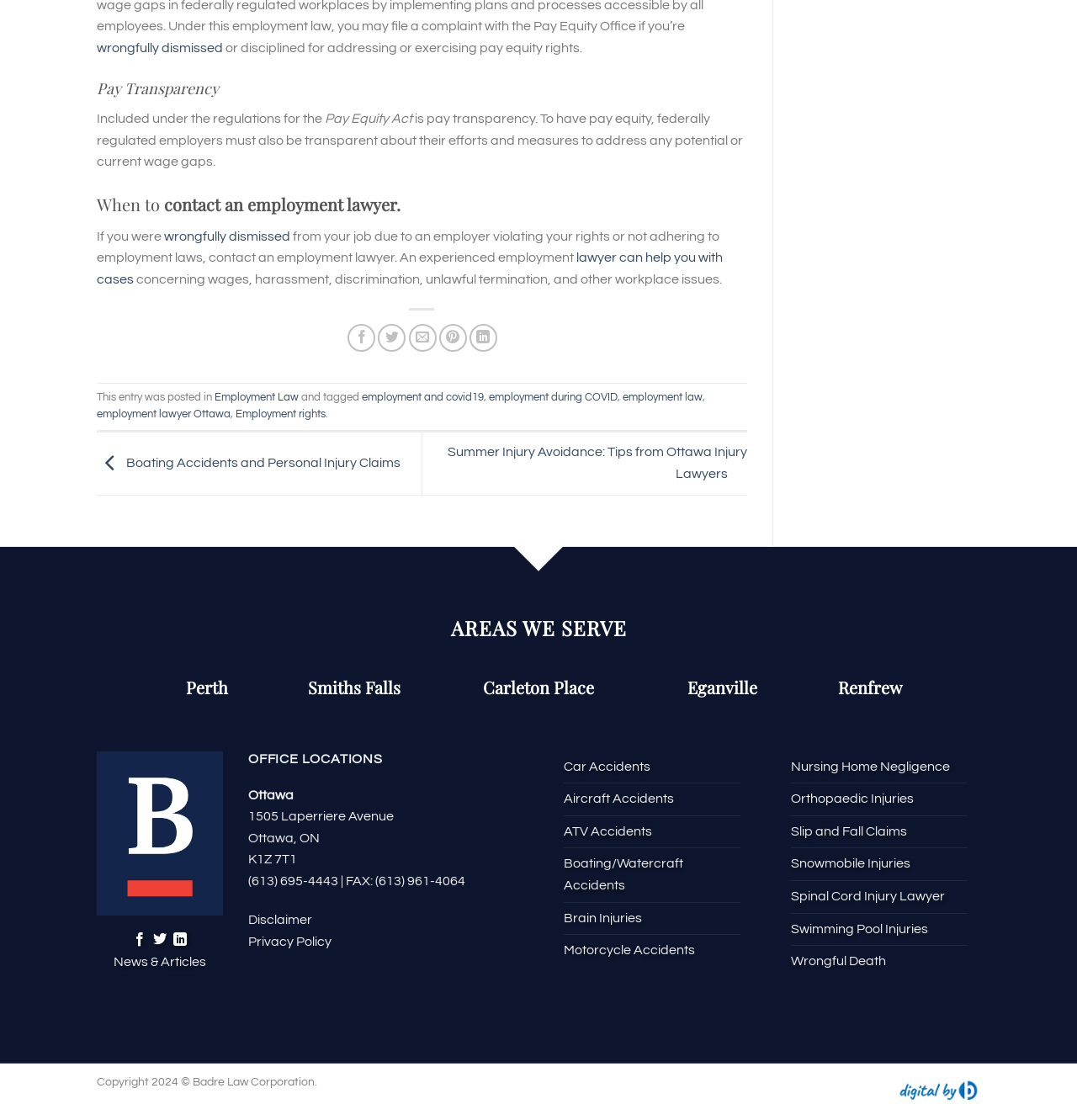What areas does Badre Law Corporation serve?
Please provide a single word or phrase answer based on the image.

Perth, Smiths Falls, Carleton Place, Eganville, Renfrew, Ottawa